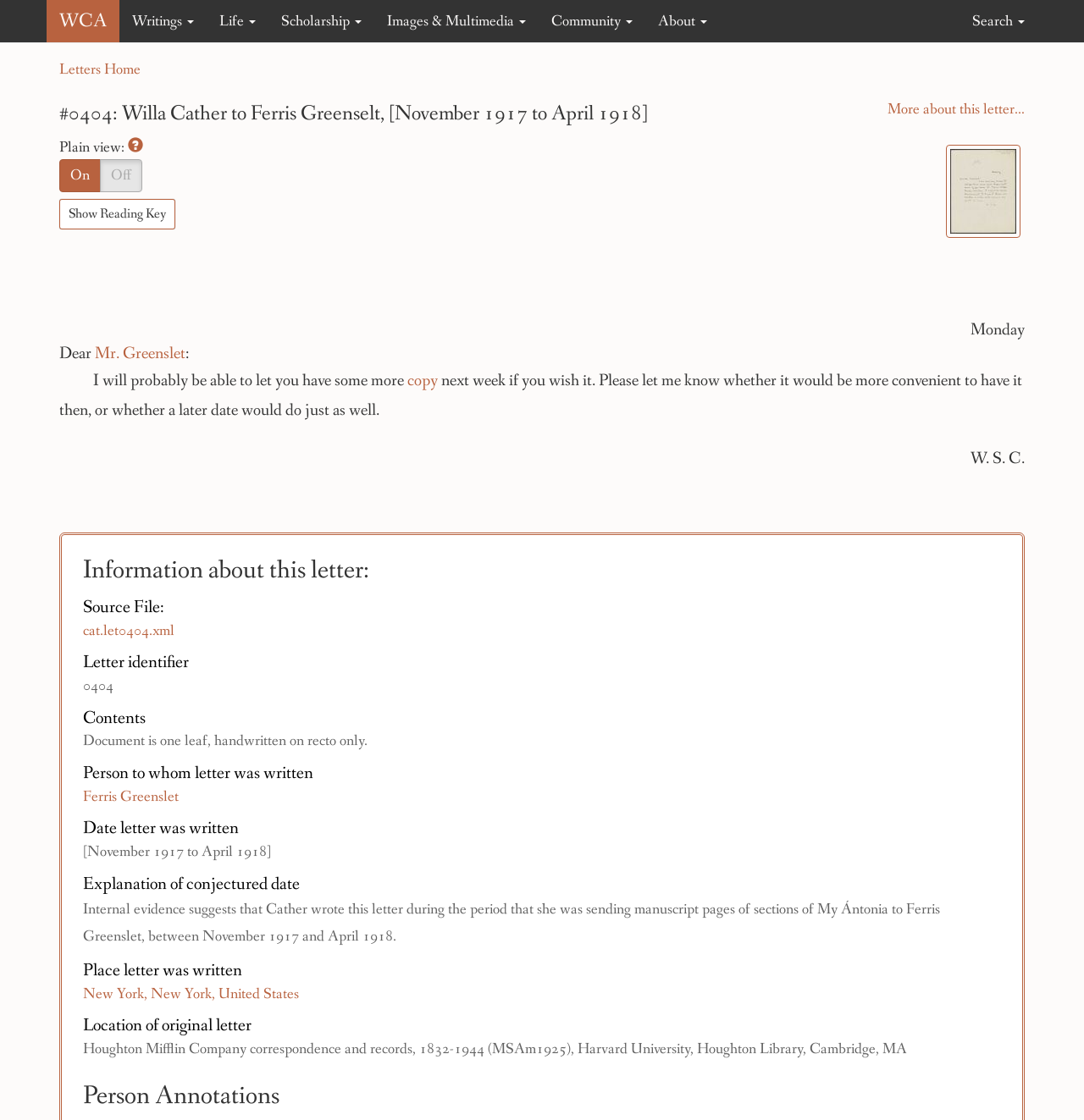What is the date of the letter?
From the screenshot, supply a one-word or short-phrase answer.

[November 1917 to April 1918]